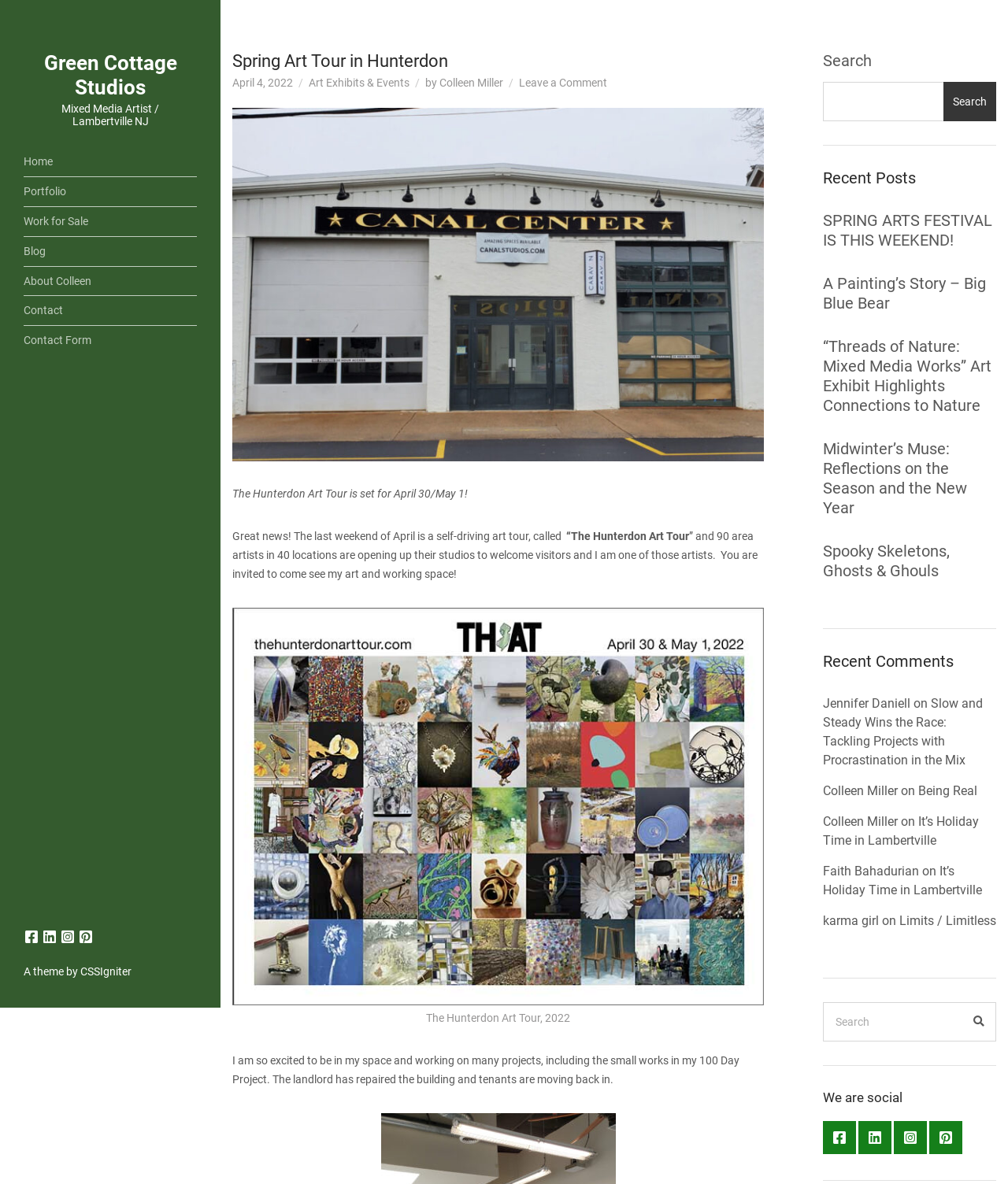Find and generate the main title of the webpage.

Spring Art Tour in Hunterdon